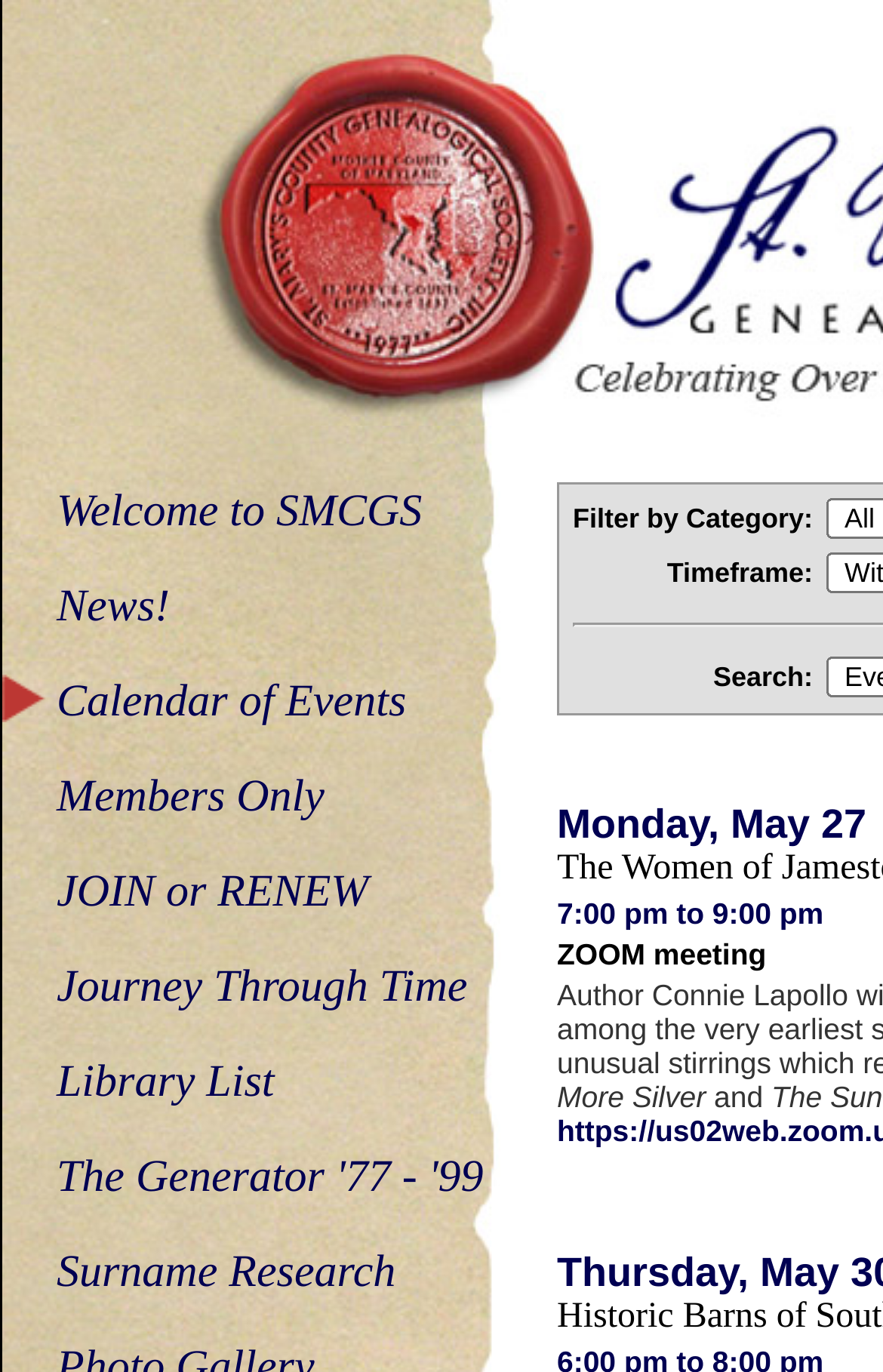Please answer the following question using a single word or phrase: 
How many table cells are there in the filter section?

3